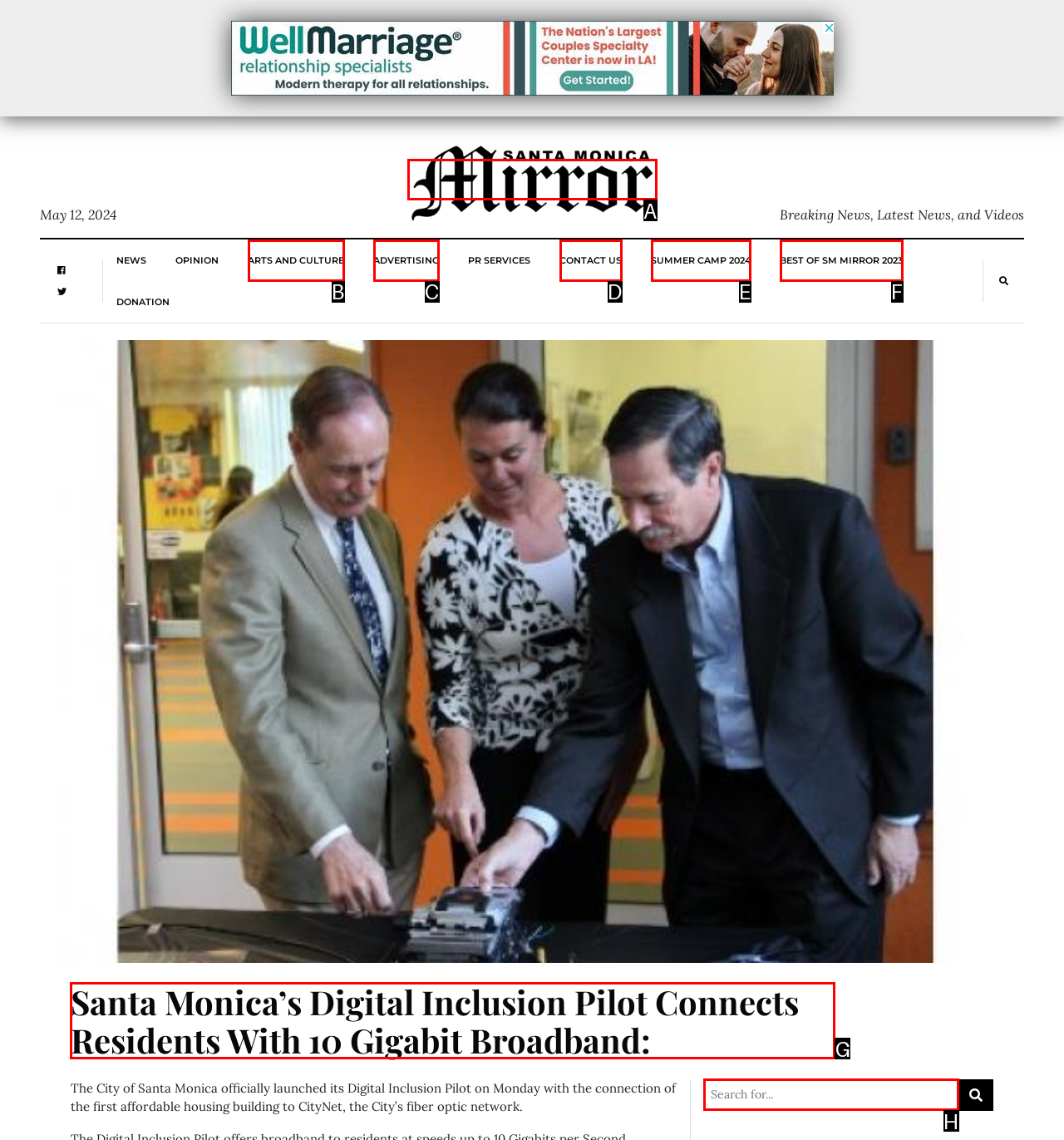Determine which option you need to click to execute the following task: Click on the 'encouragement' link. Provide your answer as a single letter.

None